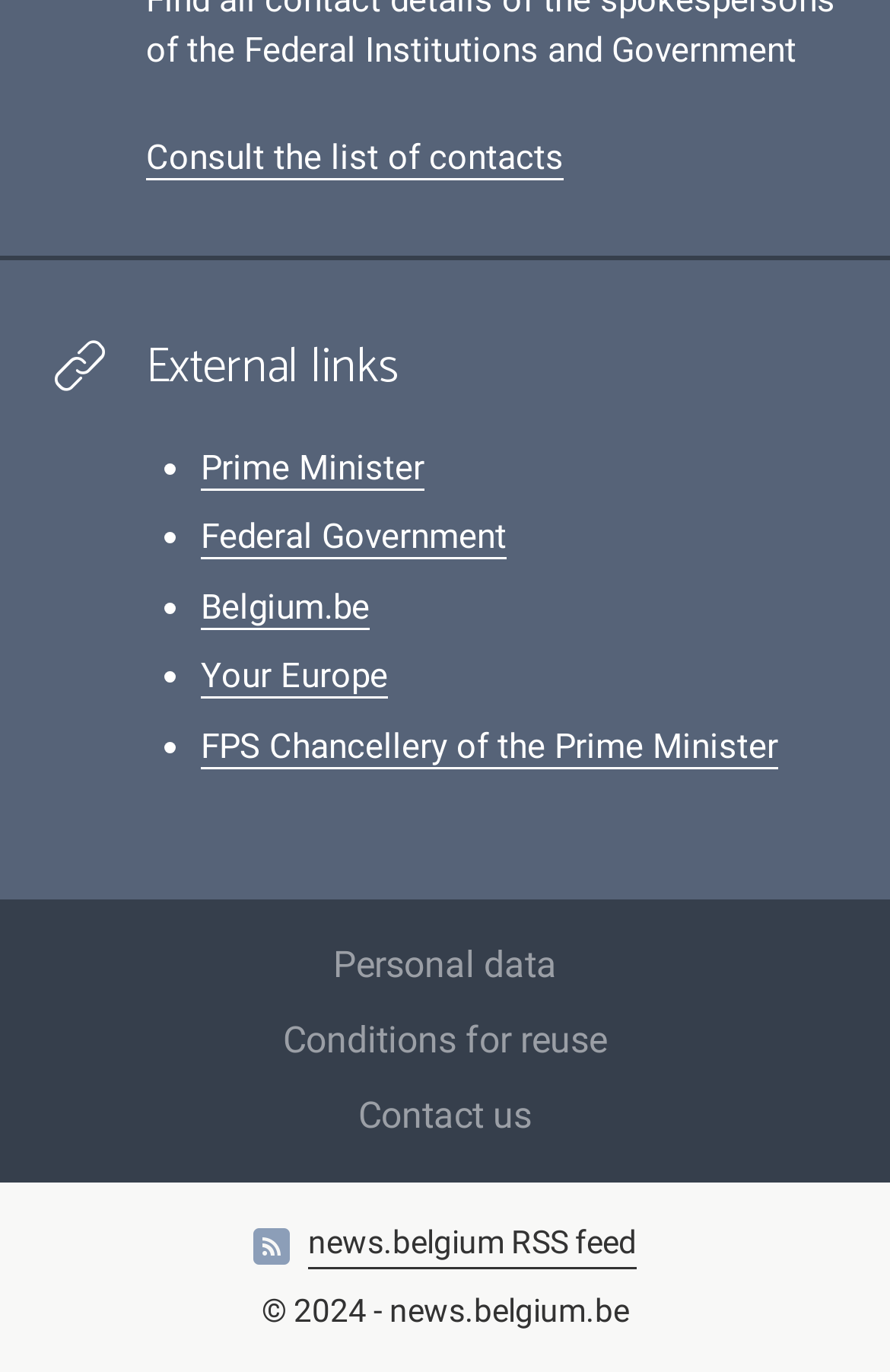Refer to the image and answer the question with as much detail as possible: What is the last external link?

The last external link is 'FPS Chancellery of the Prime Minister' which is located at the bottom of the list of external links, indicated by the ListMarker '•' and the link text 'FPS Chancellery of the Prime Minister'.